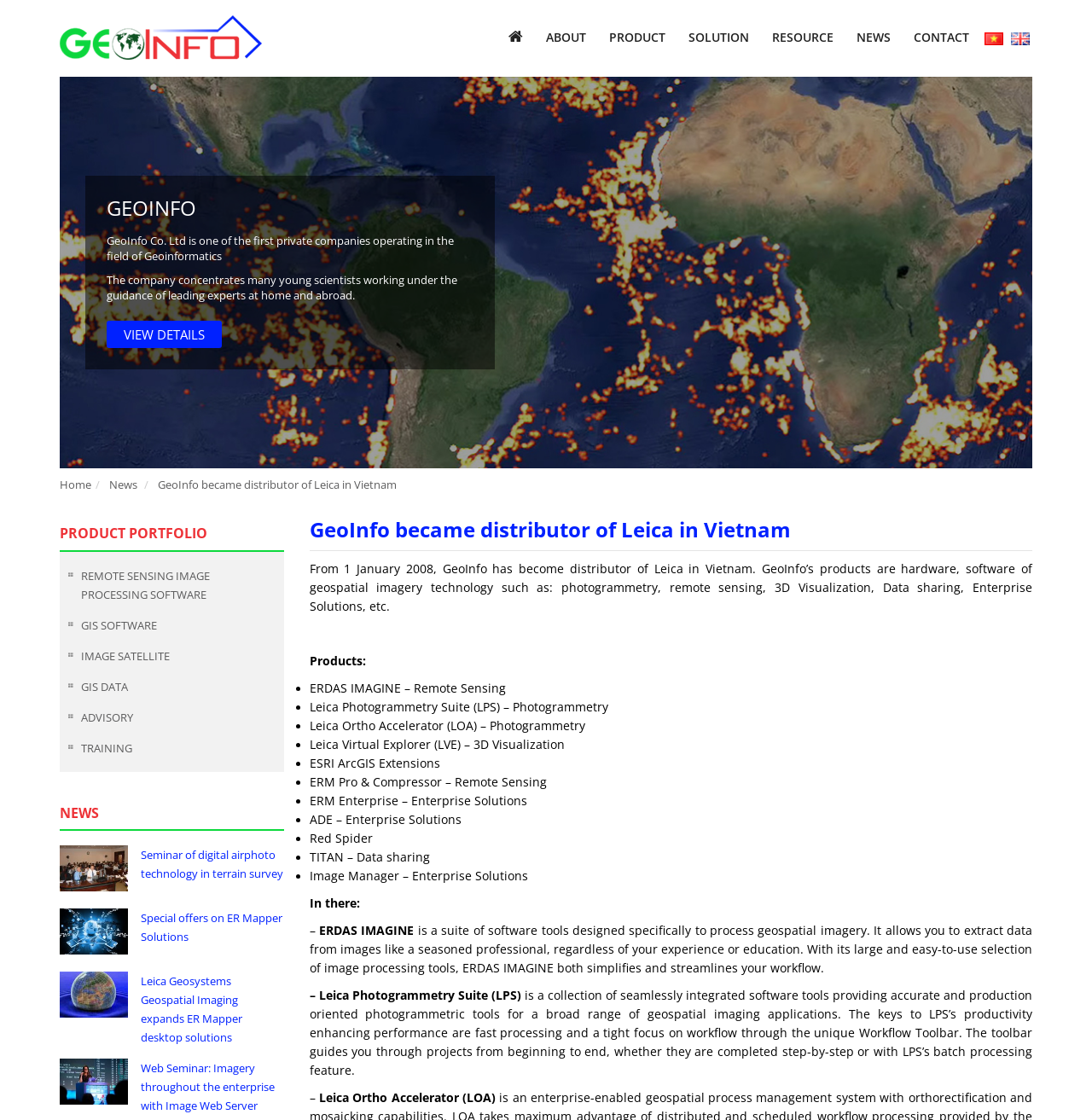Can you find the bounding box coordinates of the area I should click to execute the following instruction: "Click on ABOUT"?

[0.491, 0.014, 0.546, 0.053]